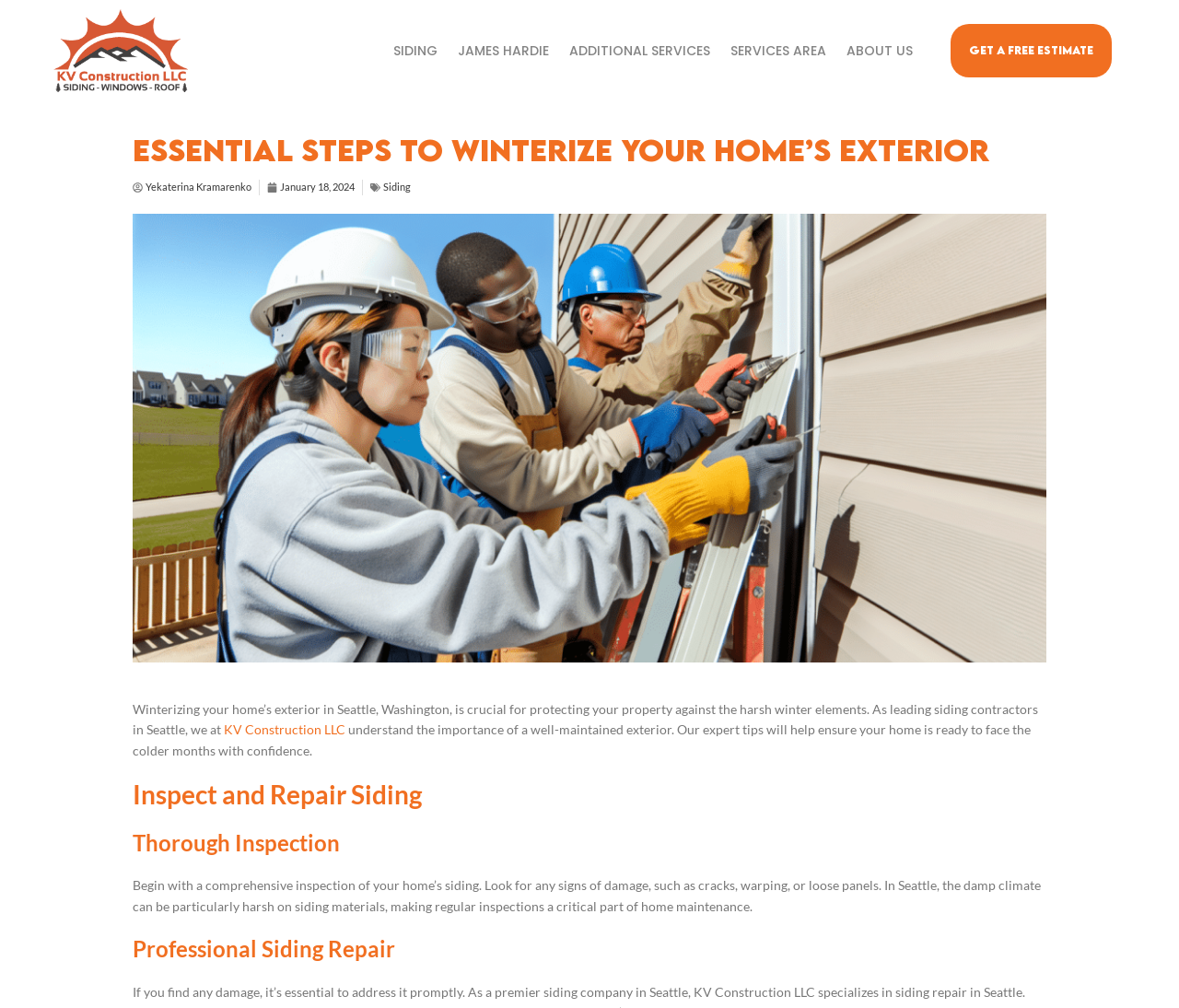Provide a brief response to the question using a single word or phrase: 
What is the first step to winterize a home's exterior?

Inspect and Repair Siding